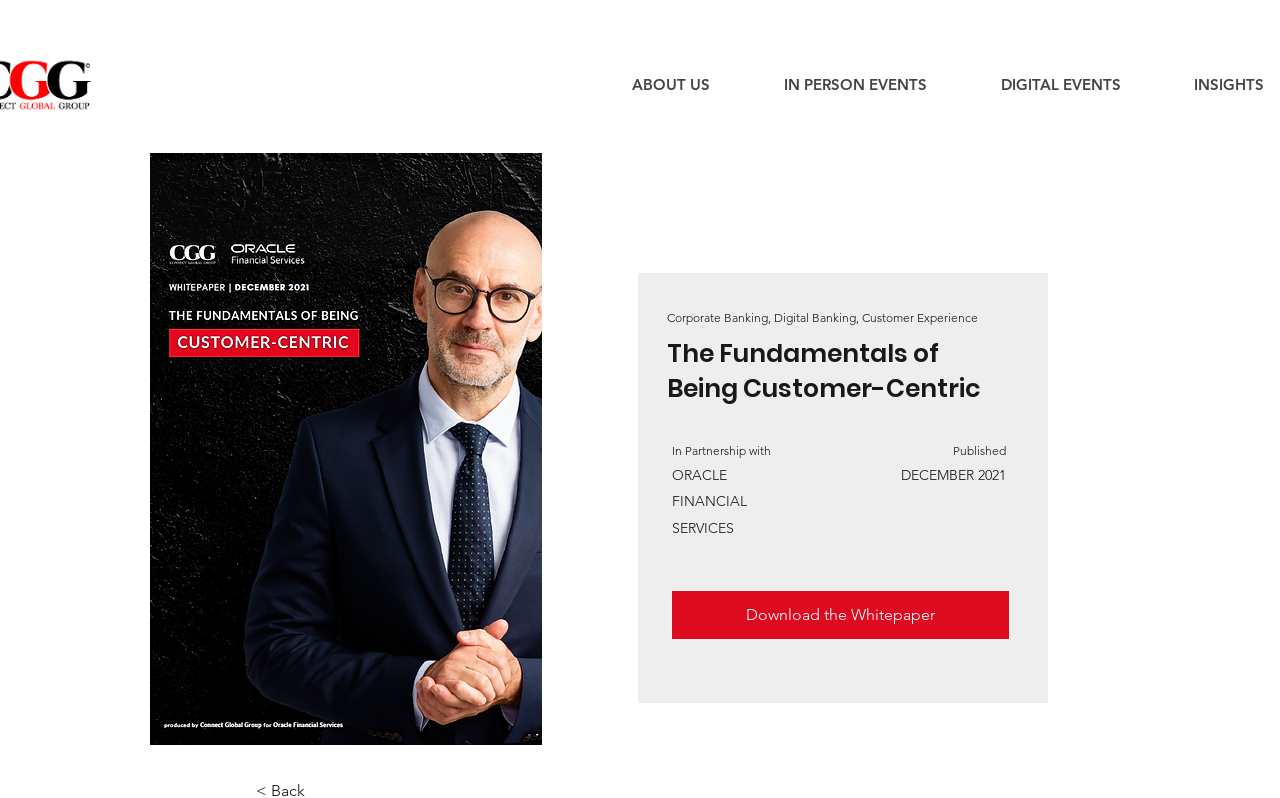Extract the bounding box coordinates for the HTML element that matches this description: "ABOUT US". The coordinates should be four float numbers between 0 and 1, i.e., [left, top, right, bottom].

[0.465, 0.094, 0.583, 0.119]